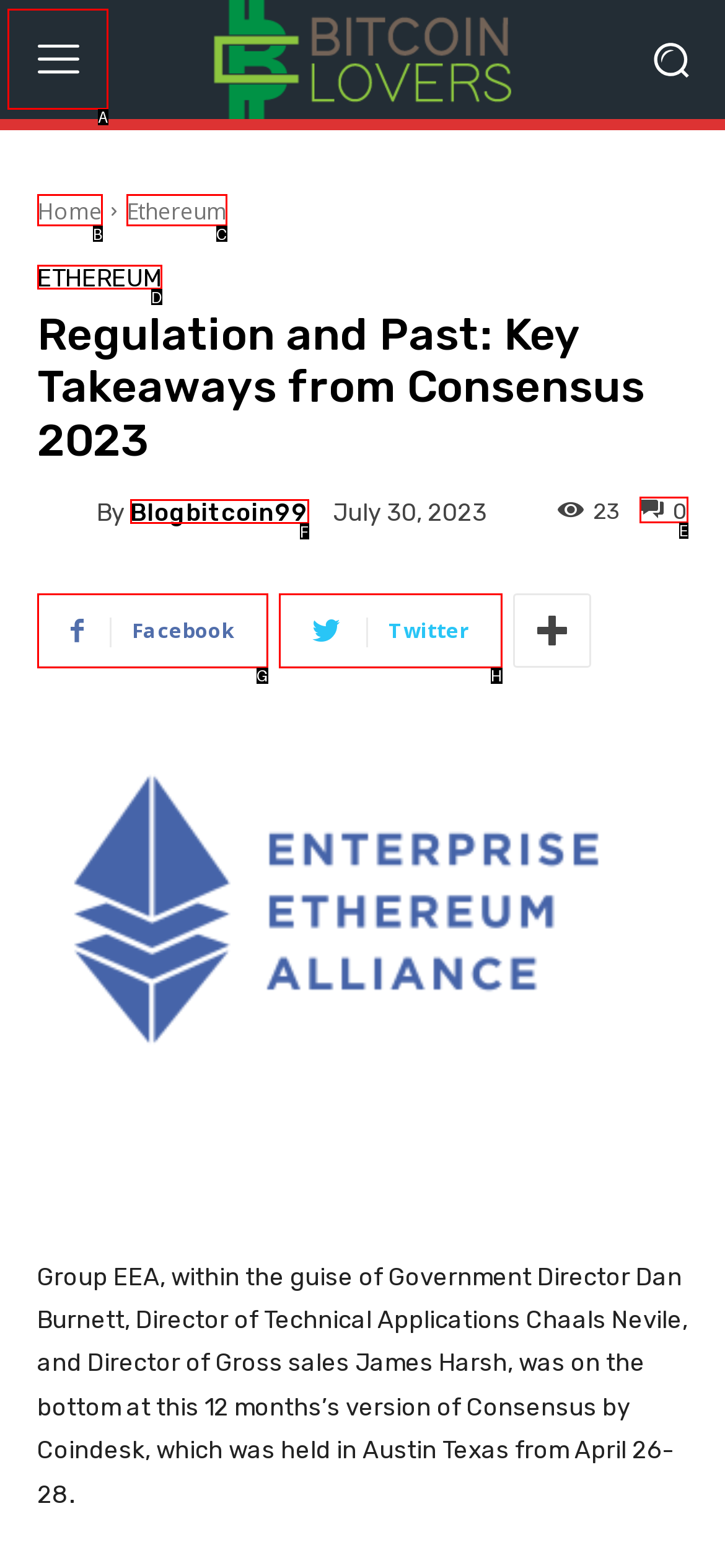Based on the provided element description: Film Space, identify the best matching HTML element. Respond with the corresponding letter from the options shown.

None